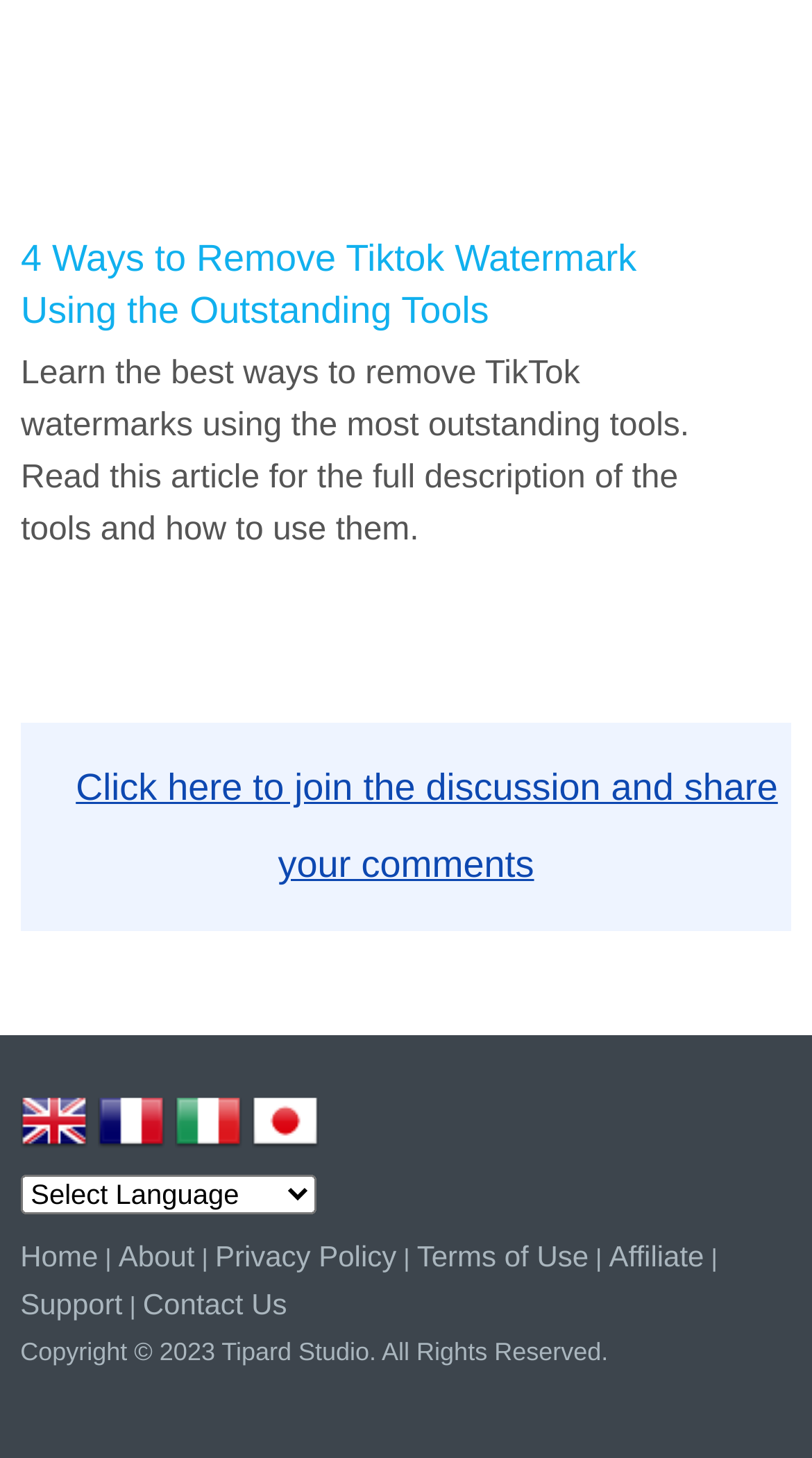Using the element description provided, determine the bounding box coordinates in the format (top-left x, top-left y, bottom-right x, bottom-right y). Ensure that all values are floating point numbers between 0 and 1. Element description: Contact Us

[0.176, 0.883, 0.353, 0.906]